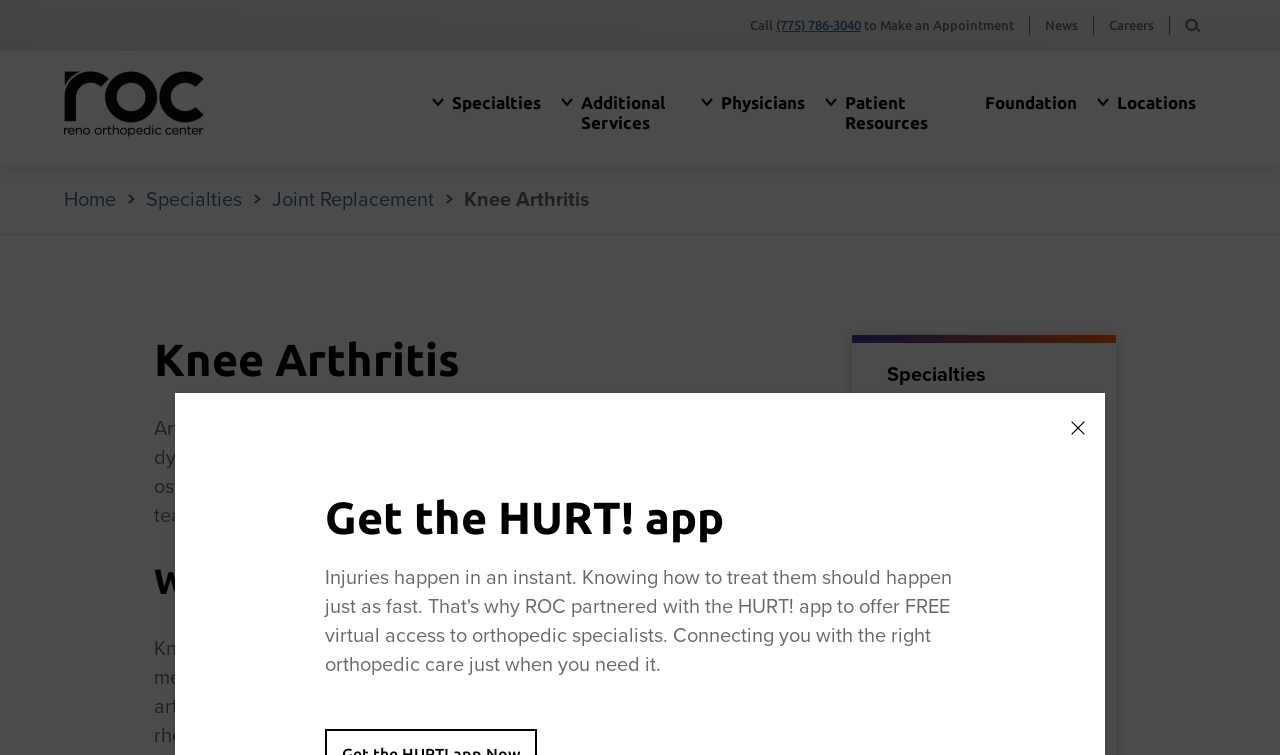Please look at the image and answer the question with a detailed explanation: What is the phone number to make an appointment?

I found the phone number by looking at the top section of the webpage, where it says 'Call' followed by the phone number.